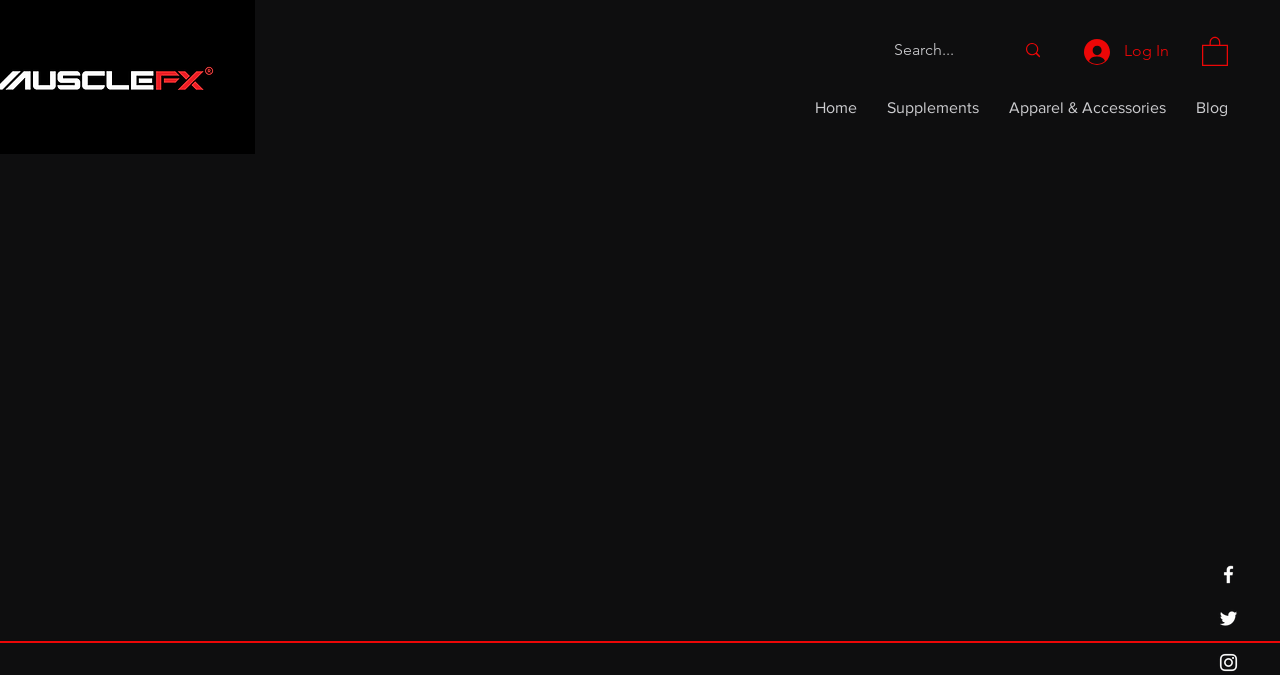How many social media links are there?
Examine the image and give a concise answer in one word or a short phrase.

3